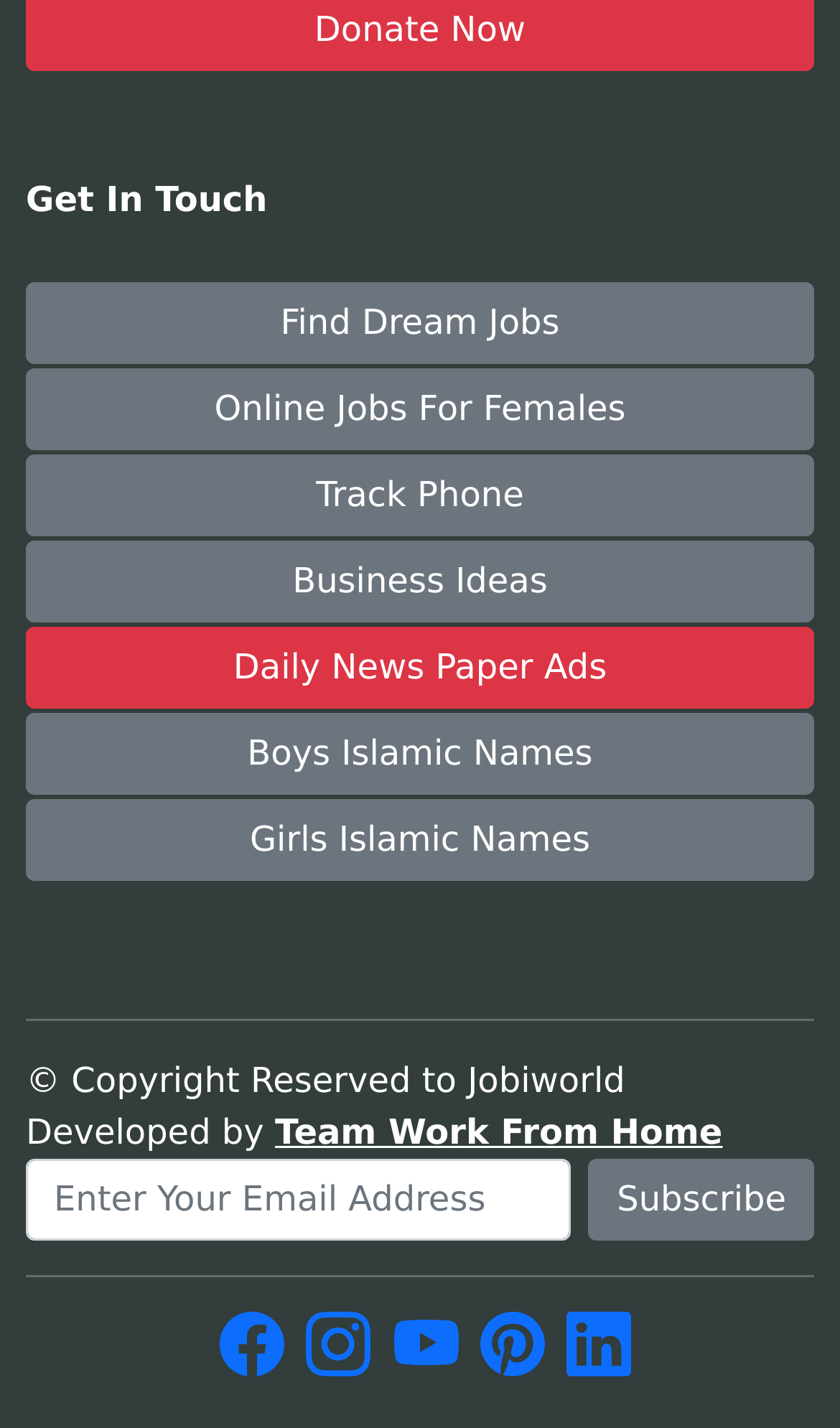Can you find the bounding box coordinates for the element that needs to be clicked to execute this instruction: "Visit Facebook page"? The coordinates should be given as four float numbers between 0 and 1, i.e., [left, top, right, bottom].

[0.262, 0.925, 0.339, 0.953]